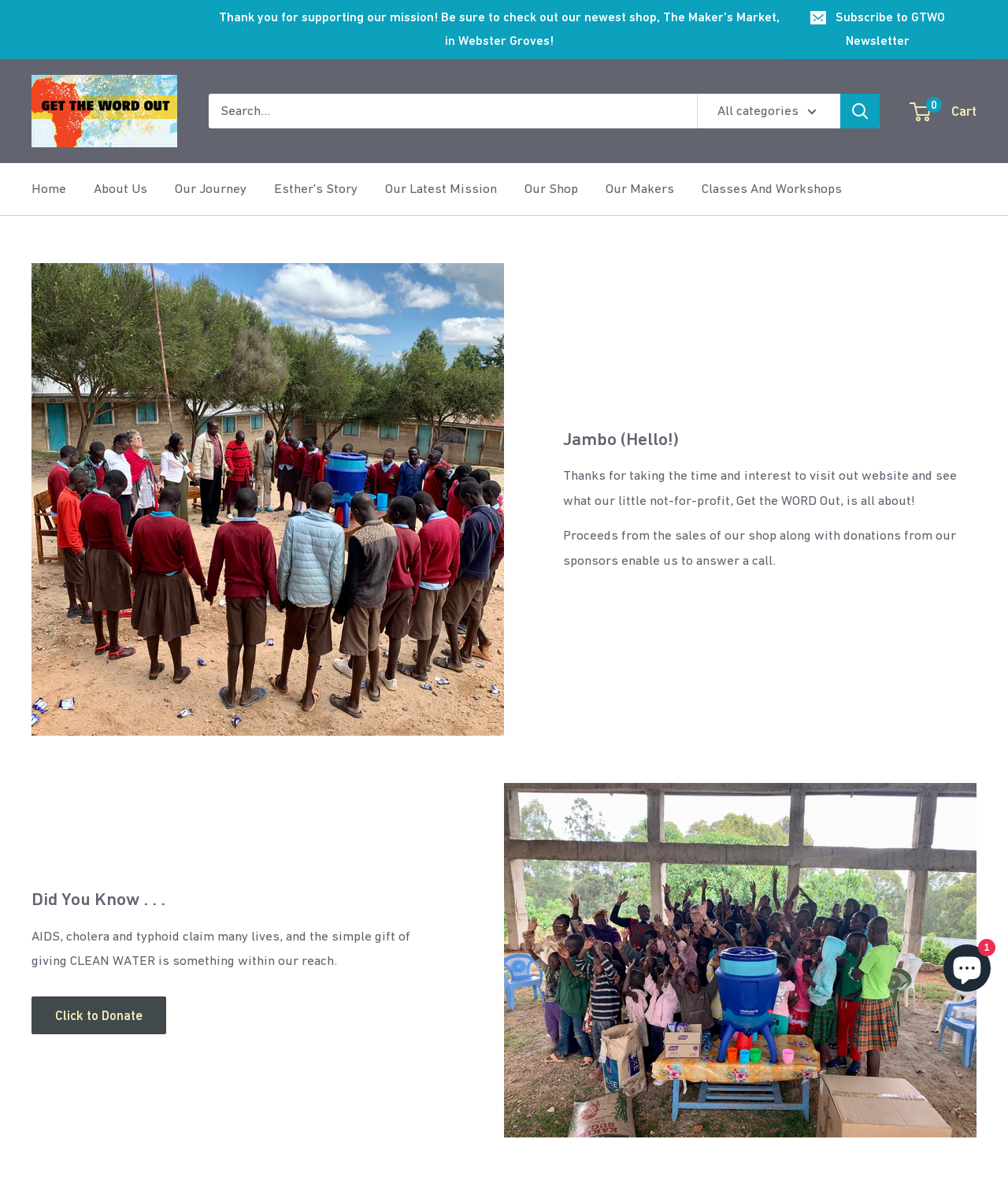Kindly determine the bounding box coordinates for the area that needs to be clicked to execute this instruction: "Visit the home page".

[0.031, 0.148, 0.066, 0.169]